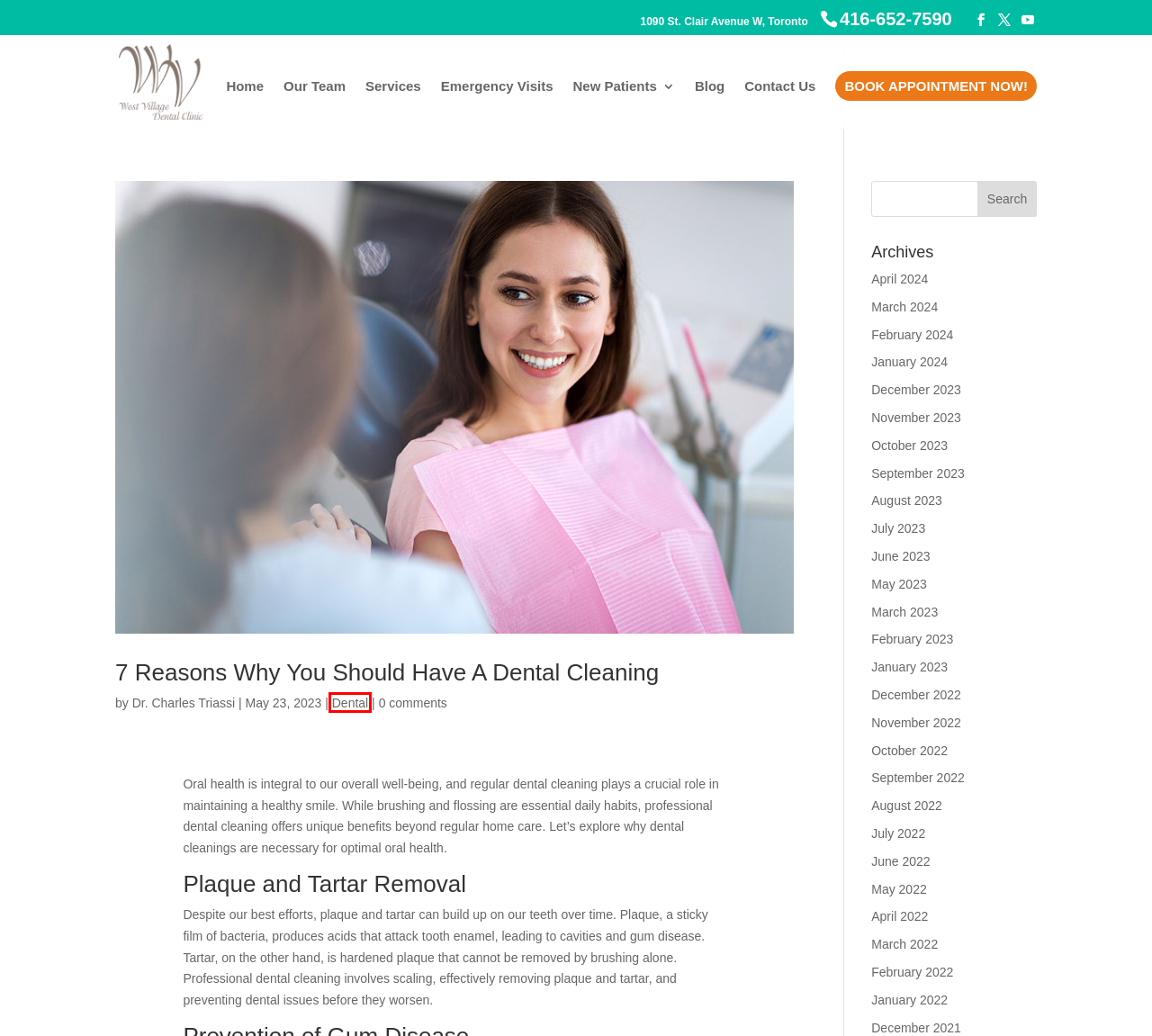You are provided a screenshot of a webpage featuring a red bounding box around a UI element. Choose the webpage description that most accurately represents the new webpage after clicking the element within the red bounding box. Here are the candidates:
A. February 2023 - St. Clair Toronto Dentist - West Village Dental Clinic | Dr. Triassi
B. Dental Archives - St. Clair Toronto Dentist - West Village Dental Clinic | Dr. Triassi
C. June 2022 - St. Clair Toronto Dentist - West Village Dental Clinic | Dr. Triassi
D. March 2022 - St. Clair Toronto Dentist - West Village Dental Clinic | Dr. Triassi
E. October 2023 - St. Clair Toronto Dentist - West Village Dental Clinic | Dr. Triassi
F. Dental Services In Toronto - West Village Dental Clinic - St. Clair Ave West
G. February 2024 - St. Clair Toronto Dentist - West Village Dental Clinic | Dr. Triassi
H. July 2022 - St. Clair Toronto Dentist - West Village Dental Clinic | Dr. Triassi

B